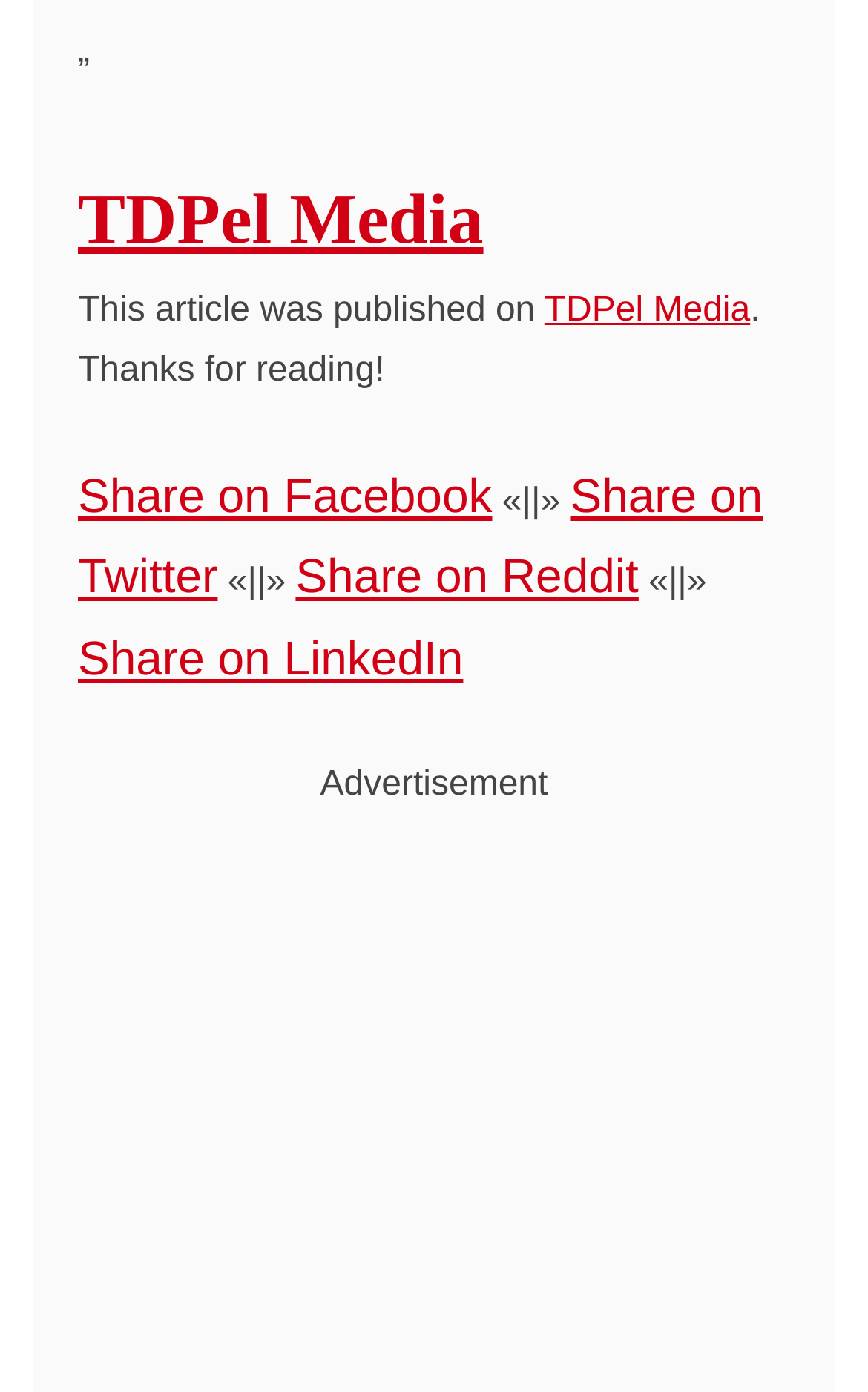Please analyze the image and provide a thorough answer to the question:
What is the text above the 'Share on Facebook' link?

The text above the 'Share on Facebook' link is a static text element that reads 'This article was published on', indicating that the article has a publication date.